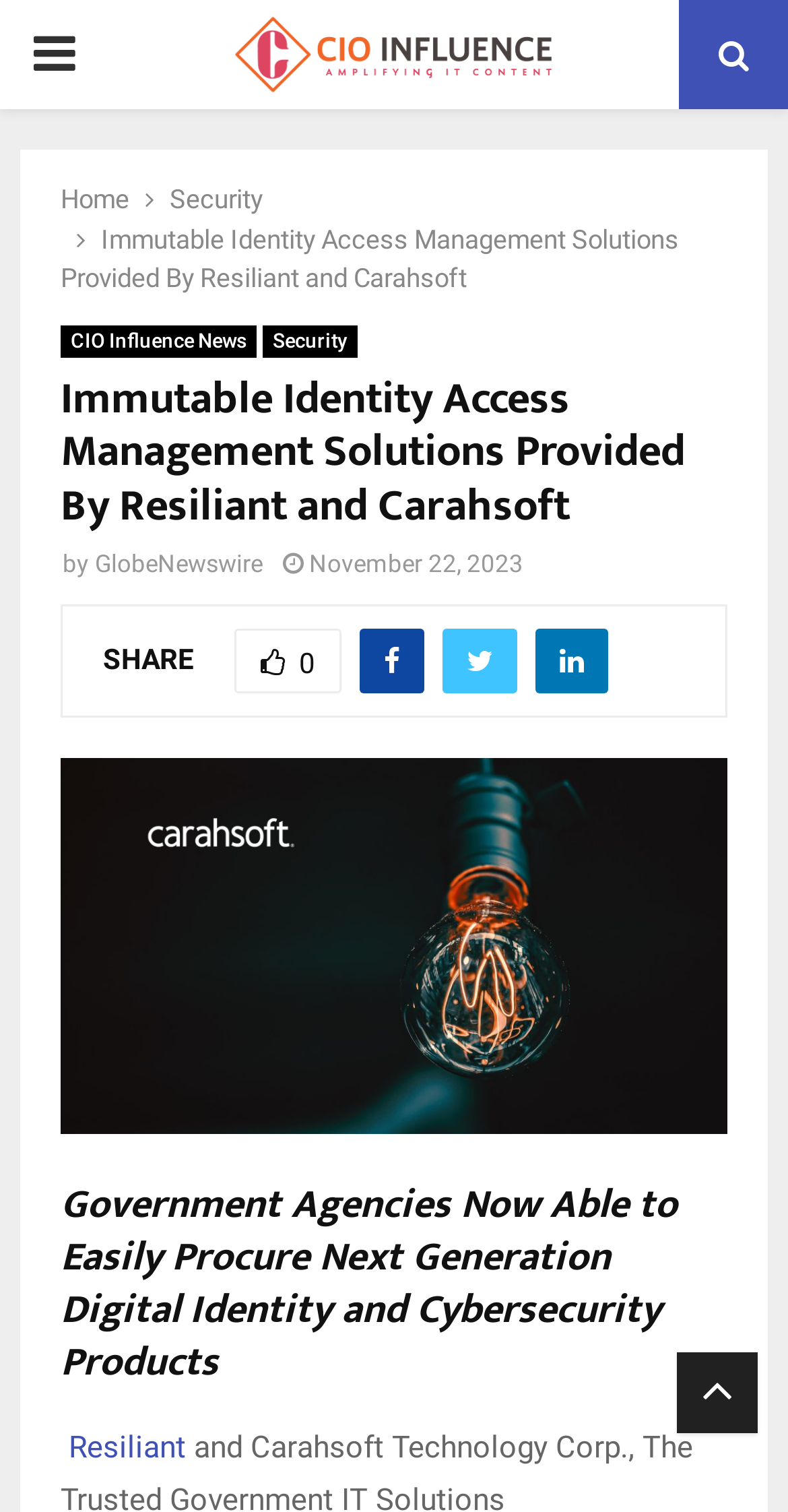Please locate the bounding box coordinates of the element that should be clicked to achieve the given instruction: "Share the article".

[0.297, 0.416, 0.433, 0.459]